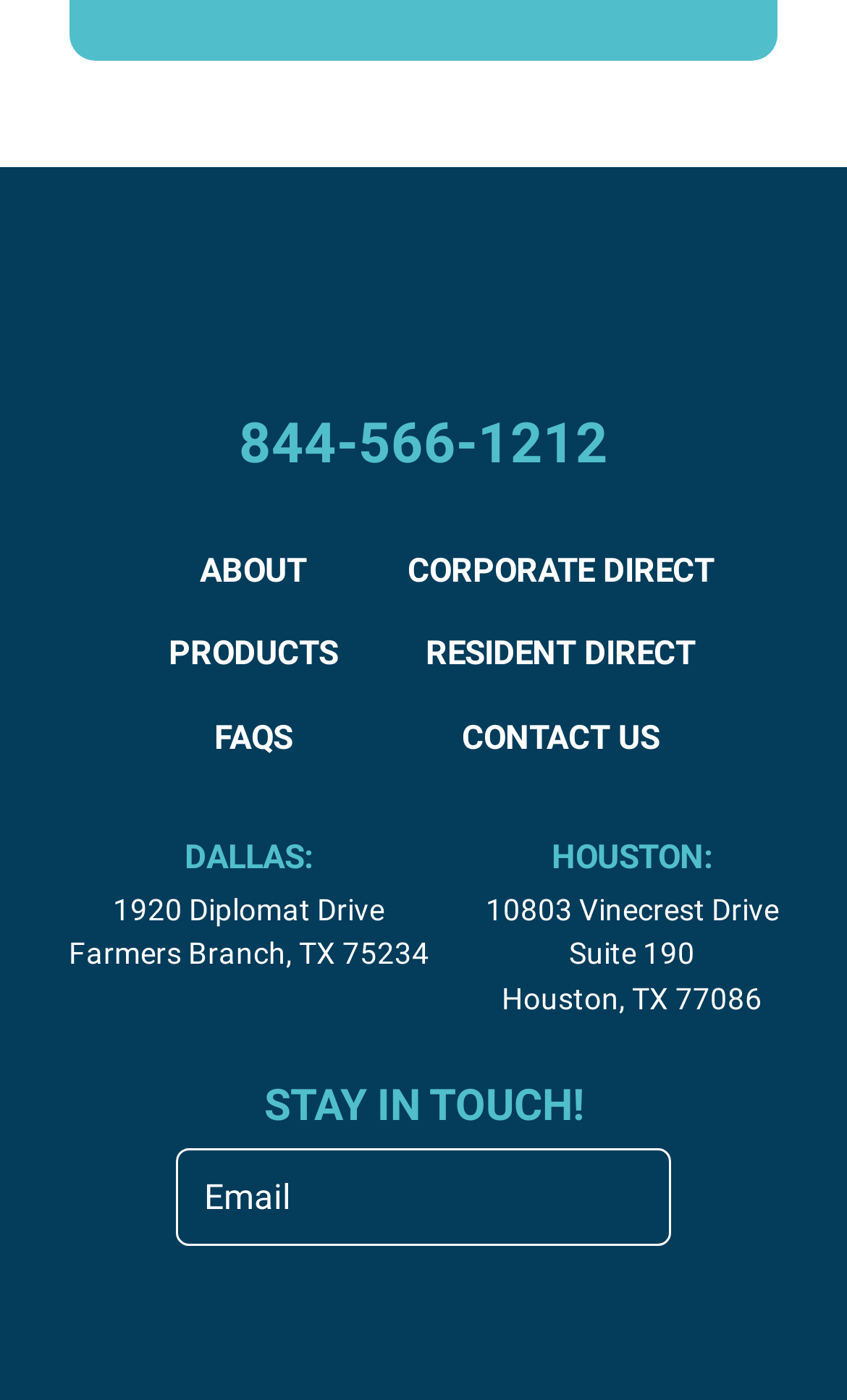What is the name of the company or product?
Please respond to the question with as much detail as possible.

The name 'Precision' is listed as a link at the top of the webpage, and is also used as the alt text for an image, suggesting that it is the name of the company or product being represented.